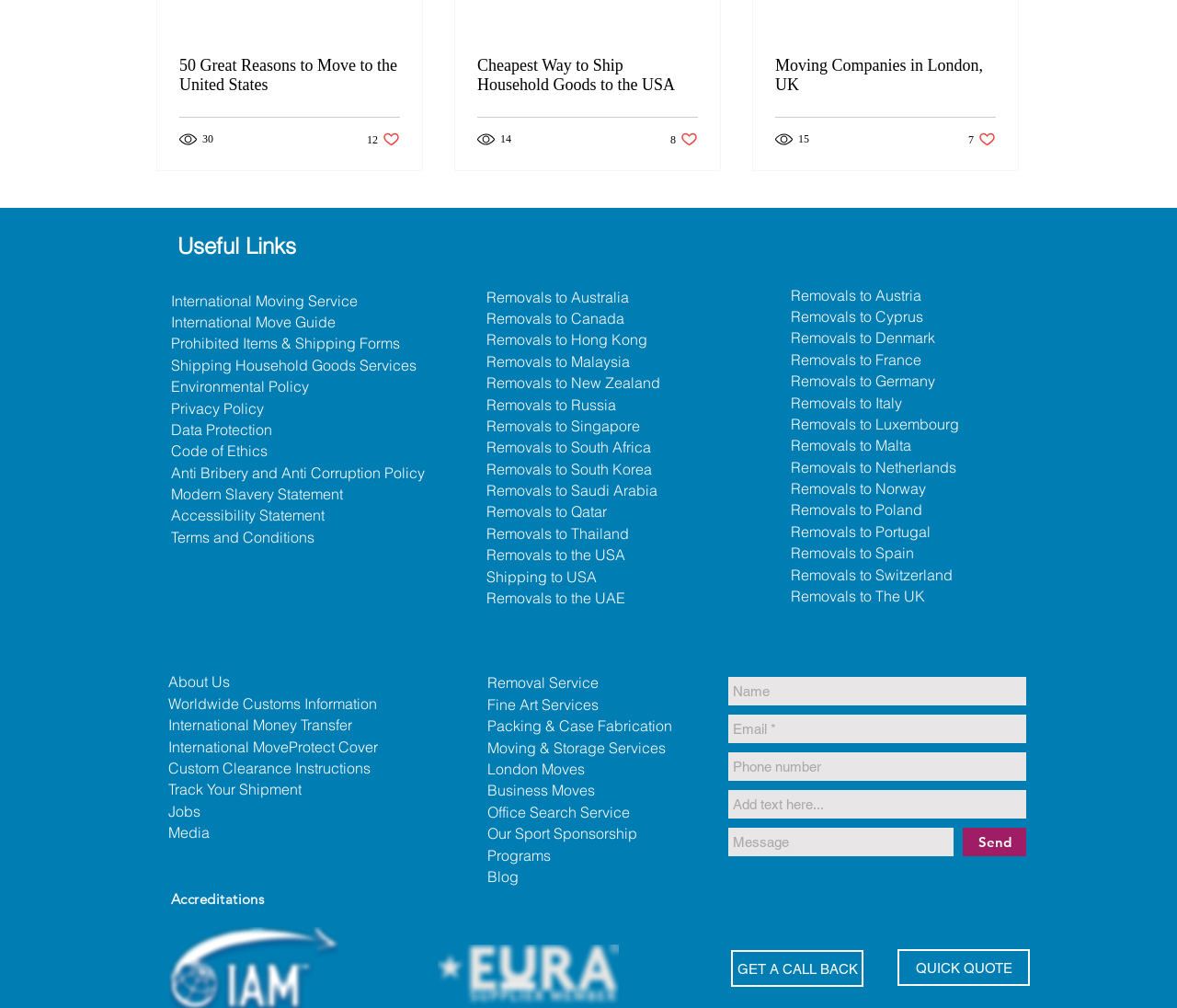Please identify the bounding box coordinates of the element's region that needs to be clicked to fulfill the following instruction: "Check the post with 12 likes". The bounding box coordinates should consist of four float numbers between 0 and 1, i.e., [left, top, right, bottom].

[0.312, 0.13, 0.34, 0.147]